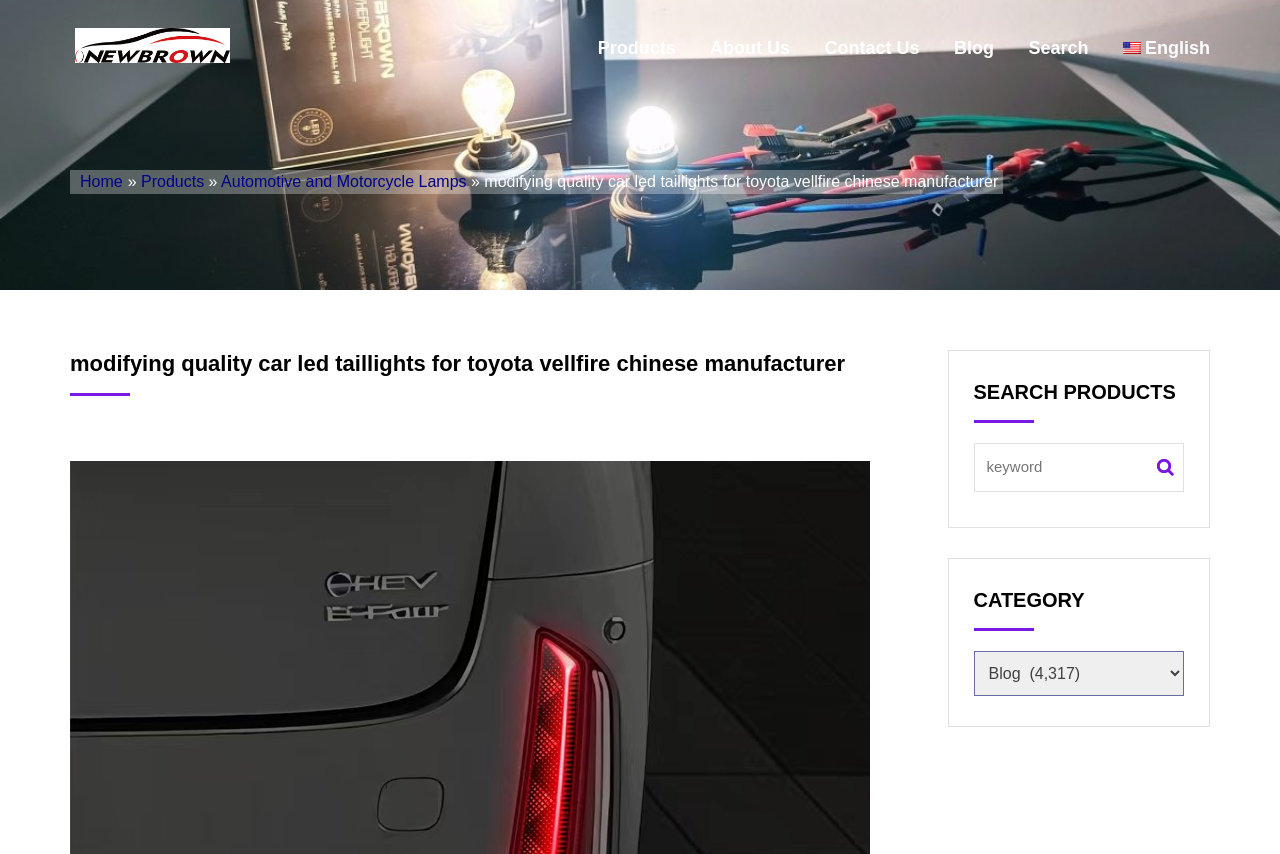Identify the bounding box coordinates of the region that should be clicked to execute the following instruction: "click site logo".

[0.055, 0.033, 0.184, 0.074]